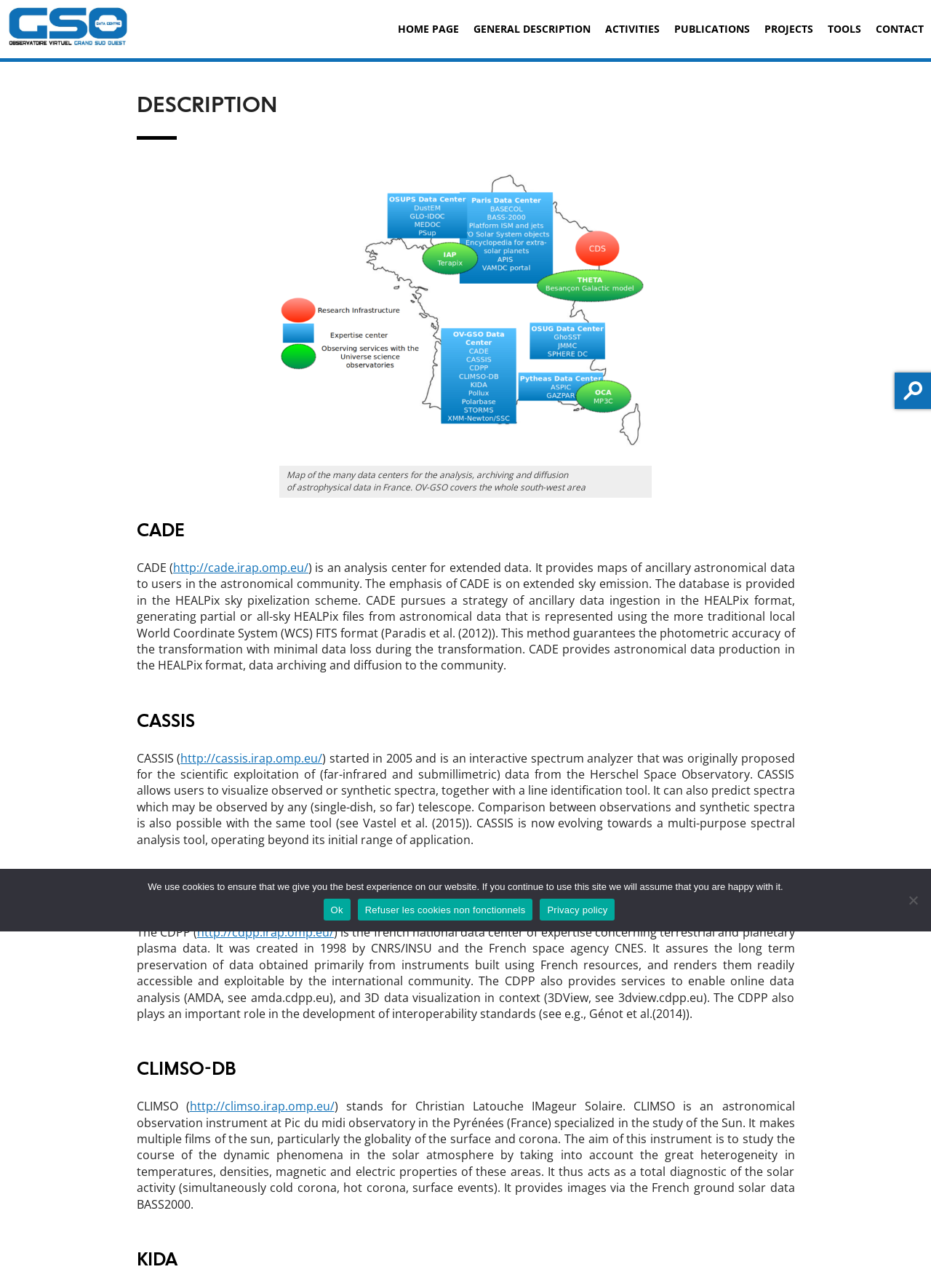Please give a concise answer to this question using a single word or phrase: 
What is the name of the observatory?

OV-GSO